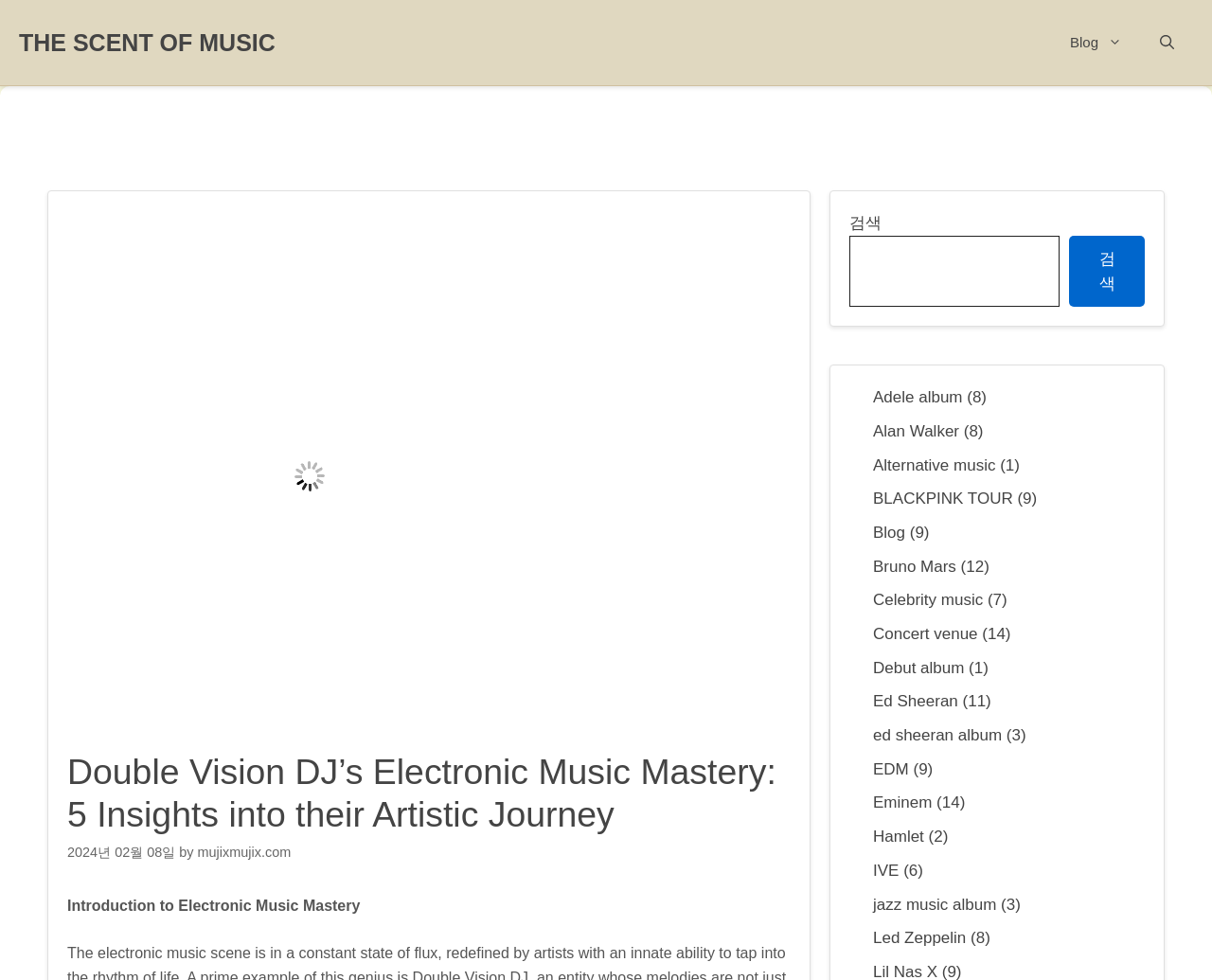Specify the bounding box coordinates of the area to click in order to execute this command: 'Click the 'THE SCENT OF MUSIC' link'. The coordinates should consist of four float numbers ranging from 0 to 1, and should be formatted as [left, top, right, bottom].

[0.016, 0.03, 0.227, 0.057]